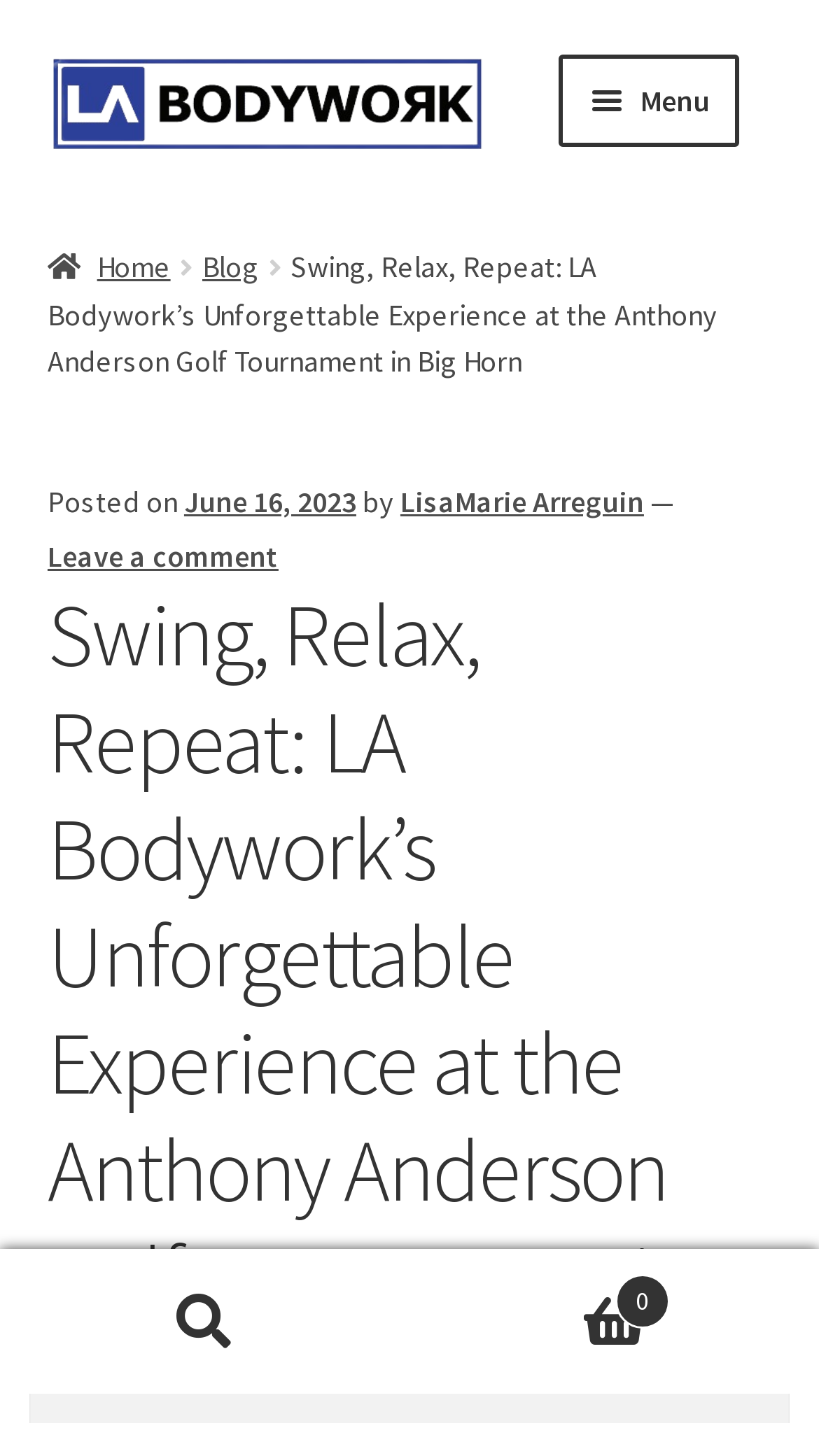Locate the UI element that matches the description Cart 0 in the webpage screenshot. Return the bounding box coordinates in the format (top-left x, top-left y, bottom-right x, bottom-right y), with values ranging from 0 to 1.

[0.5, 0.86, 1.0, 0.957]